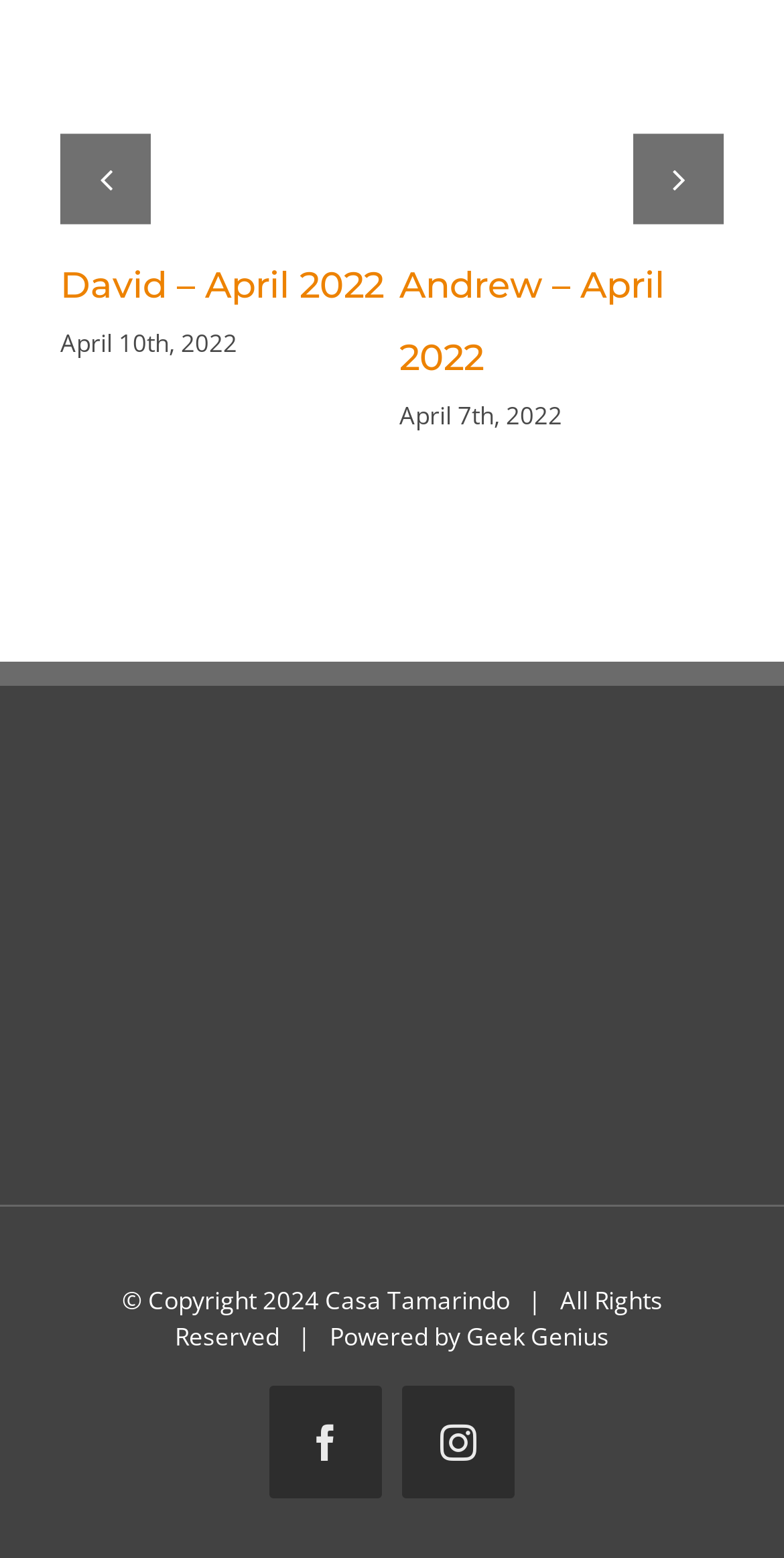Please identify the bounding box coordinates of the region to click in order to complete the given instruction: "go to Natalia's page". The coordinates should be four float numbers between 0 and 1, i.e., [left, top, right, bottom].

[0.284, 0.008, 0.438, 0.086]